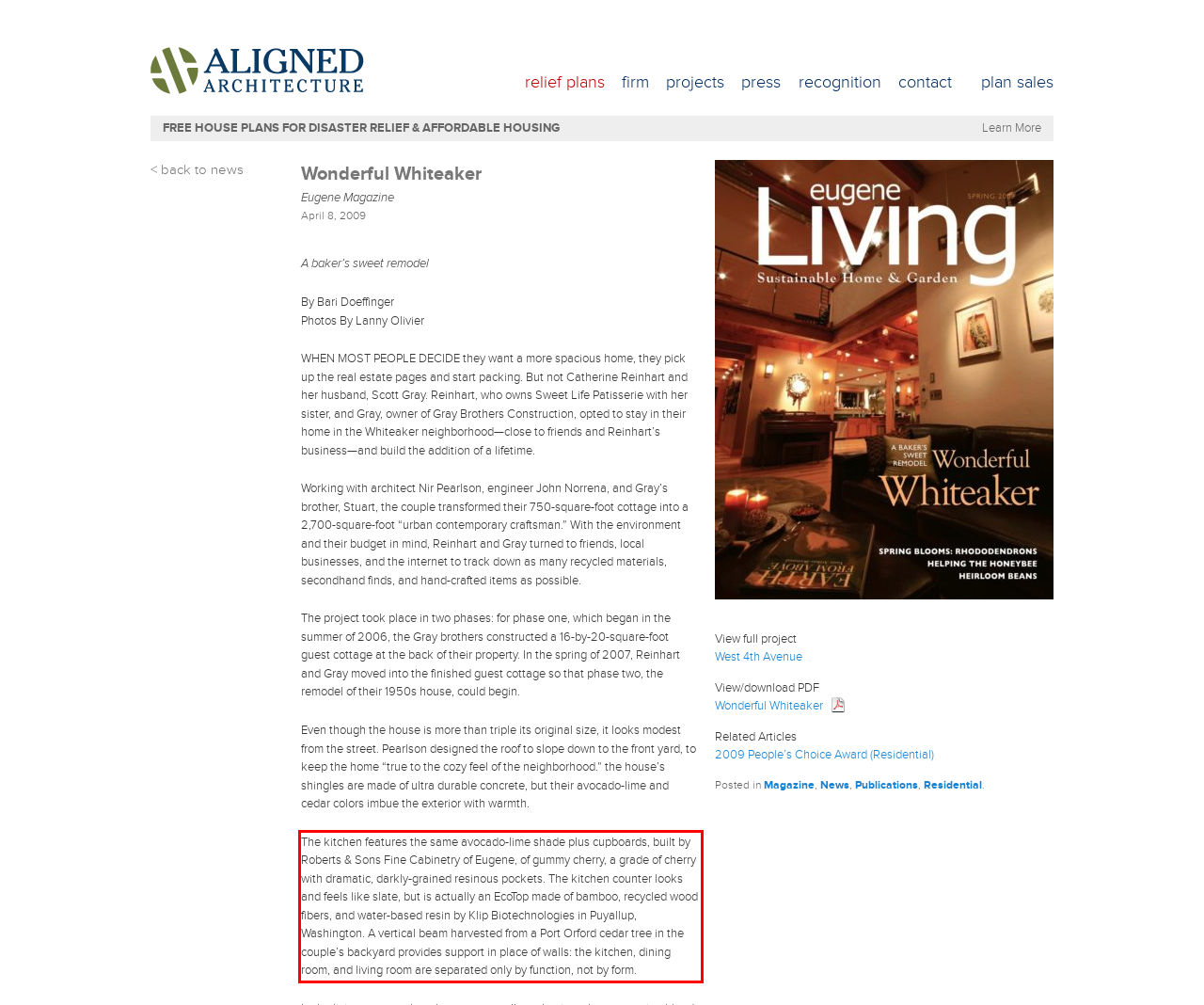Identify and transcribe the text content enclosed by the red bounding box in the given screenshot.

The kitchen features the same avocado-lime shade plus cupboards, built by Roberts & Sons Fine Cabinetry of Eugene, of gummy cherry, a grade of cherry with dramatic, darkly-grained resinous pockets. The kitchen counter looks and feels like slate, but is actually an EcoTop made of bamboo, recycled wood fibers, and water-based resin by Klip Biotechnologies in Puyallup, Washington. A vertical beam harvested from a Port Orford cedar tree in the couple’s backyard provides support in place of walls: the kitchen, dining room, and living room are separated only by function, not by form.